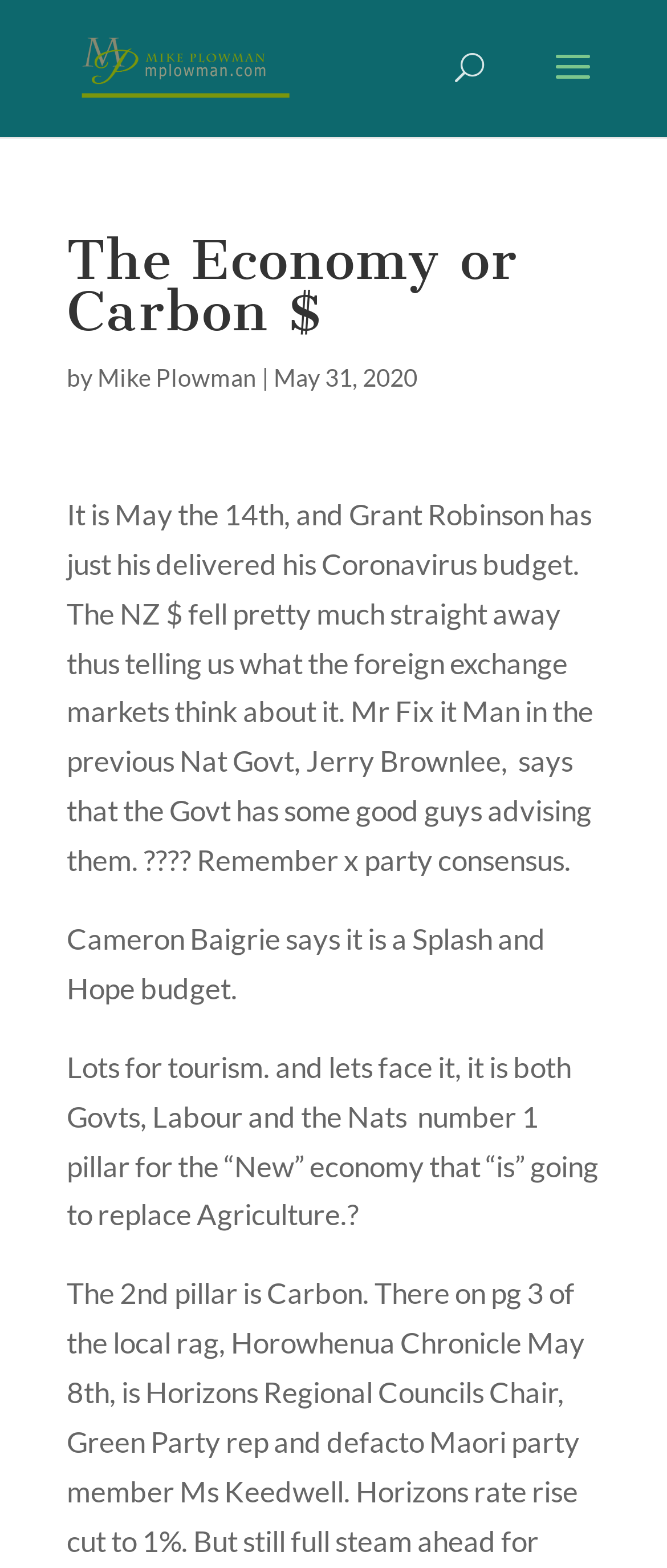Please provide the bounding box coordinates in the format (top-left x, top-left y, bottom-right x, bottom-right y). Remember, all values are floating point numbers between 0 and 1. What is the bounding box coordinate of the region described as: Mike Plowman

[0.146, 0.231, 0.385, 0.25]